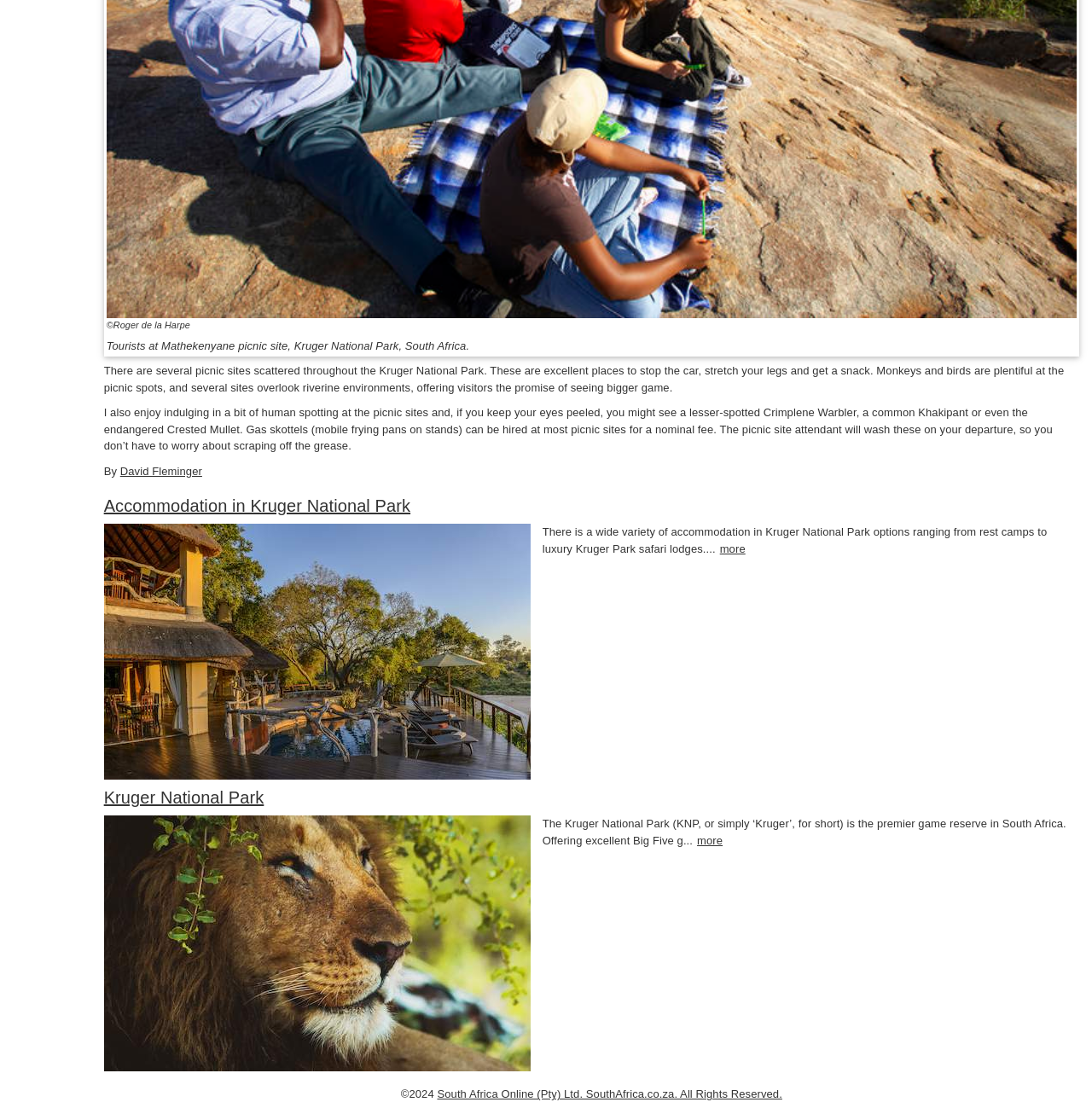What type of birds can be seen at picnic sites?
Kindly answer the question with as much detail as you can.

The type of birds that can be seen at picnic sites can be found by looking at the text which mentions that monkeys and birds are plentiful at the picnic spots, although it does not specify the type of birds, it indicates that birds can be seen at picnic sites.